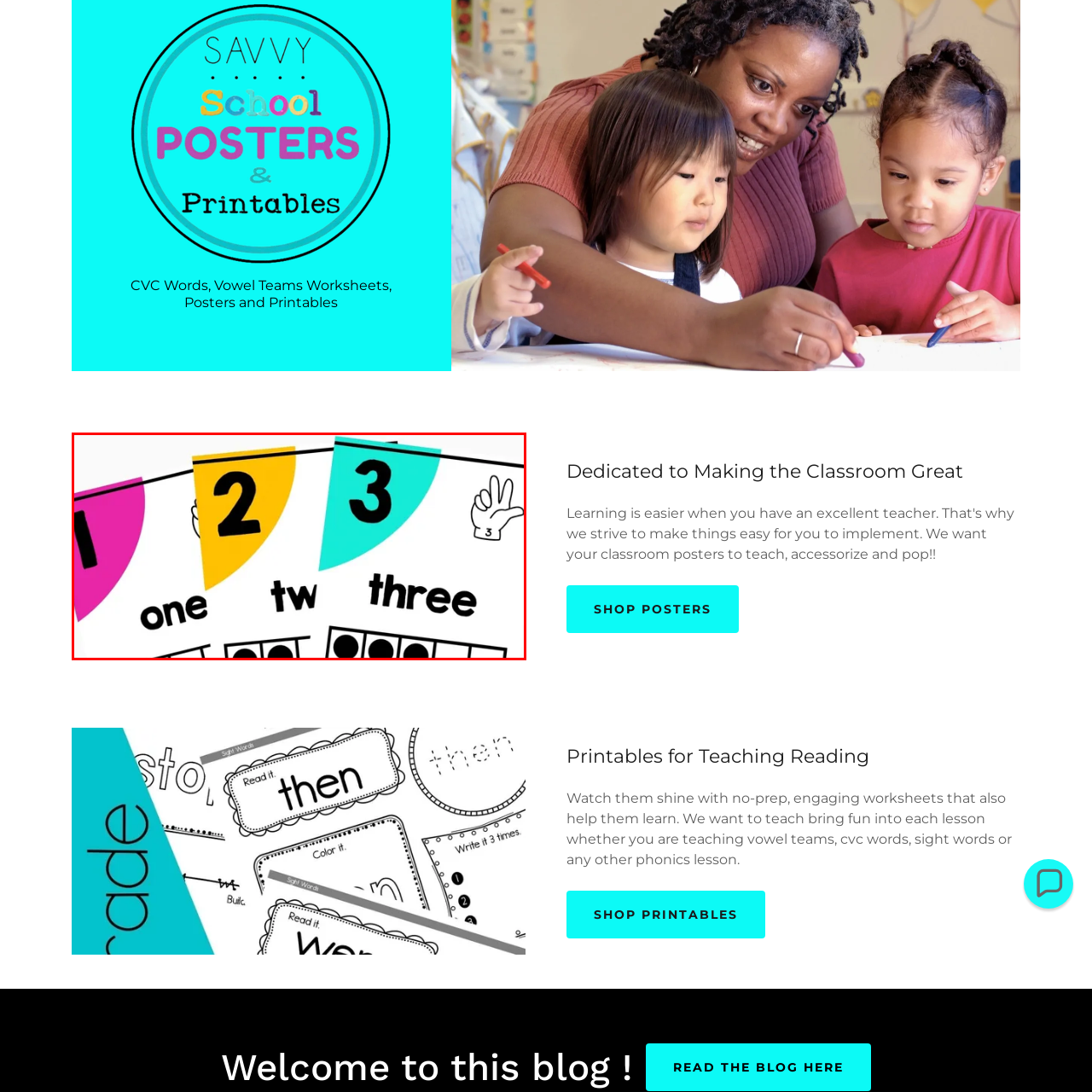What is the purpose of the hand symbol accompanying the 'three' banner? Observe the image within the red bounding box and give a one-word or short-phrase answer.

to visually reinforce the concept of counting